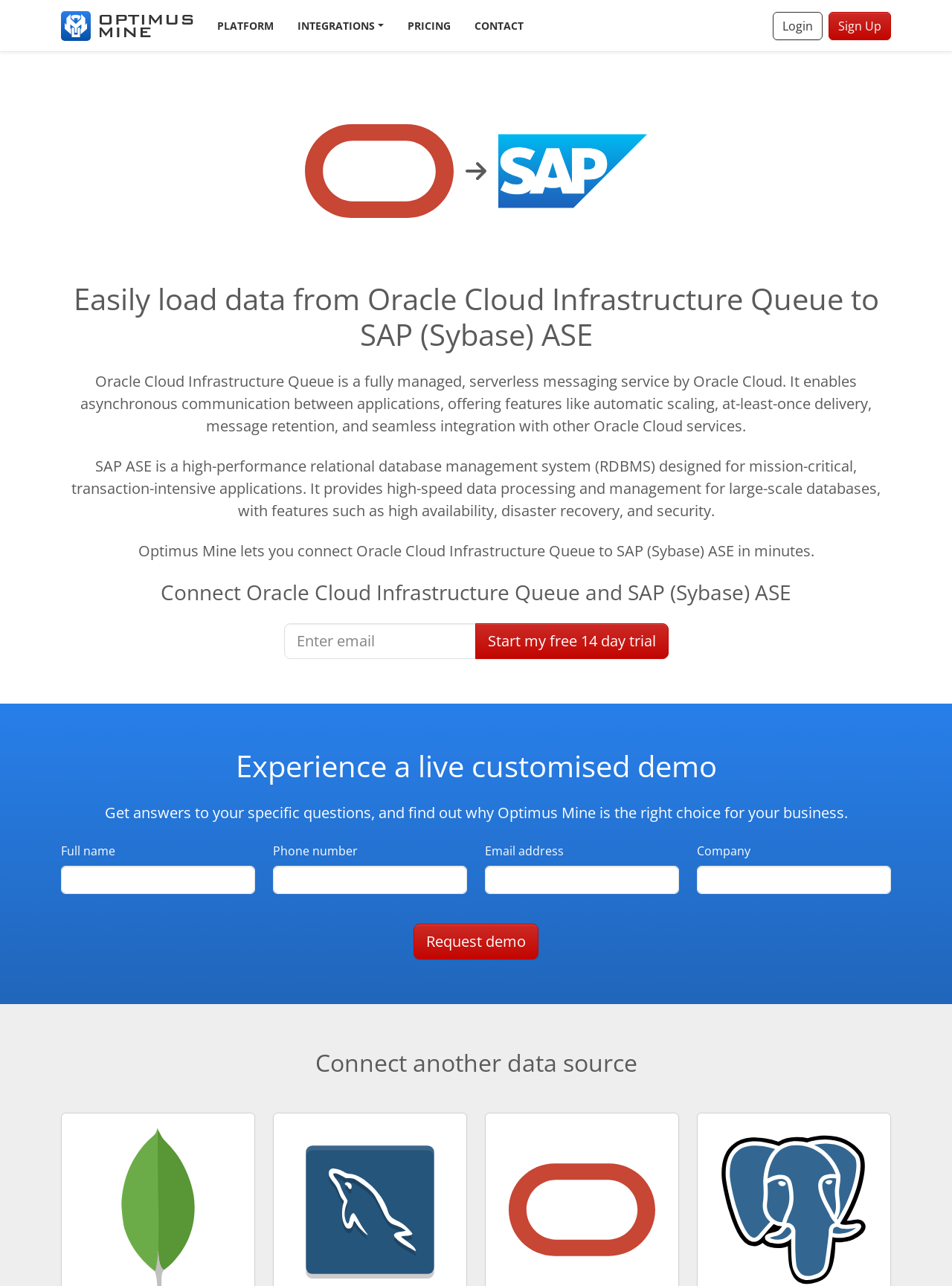What is the purpose of the 'Start my free 14-day trial' button?
Respond to the question with a single word or phrase according to the image.

To start a free trial